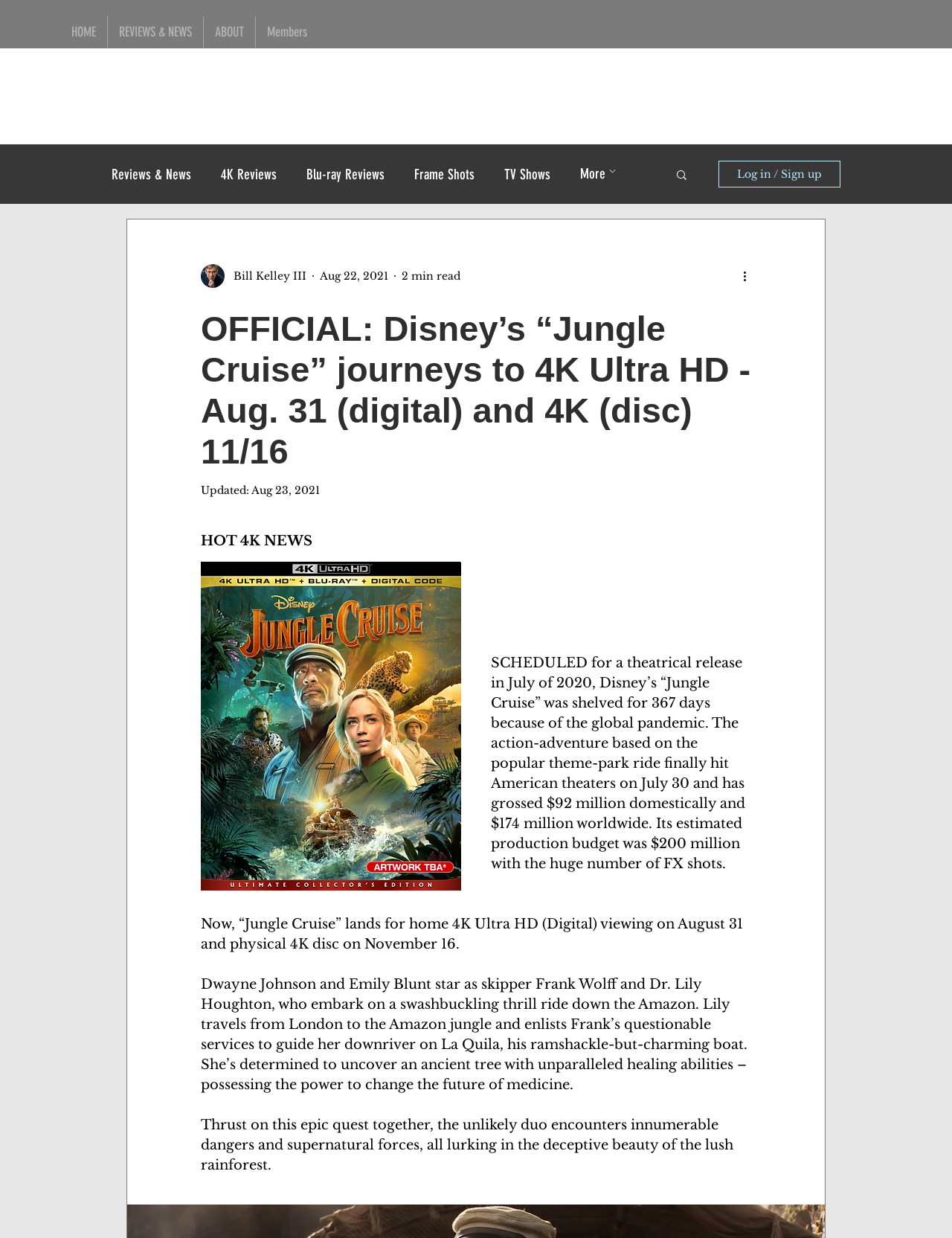Carefully examine the image and provide an in-depth answer to the question: What is the estimated production budget of Jungle Cruise?

I found the answer by reading the main content of the webpage, which mentions 'Its estimated production budget was $200 million with the huge number of FX shots.'. The estimated production budget of Jungle Cruise is explicitly stated as $200 million.